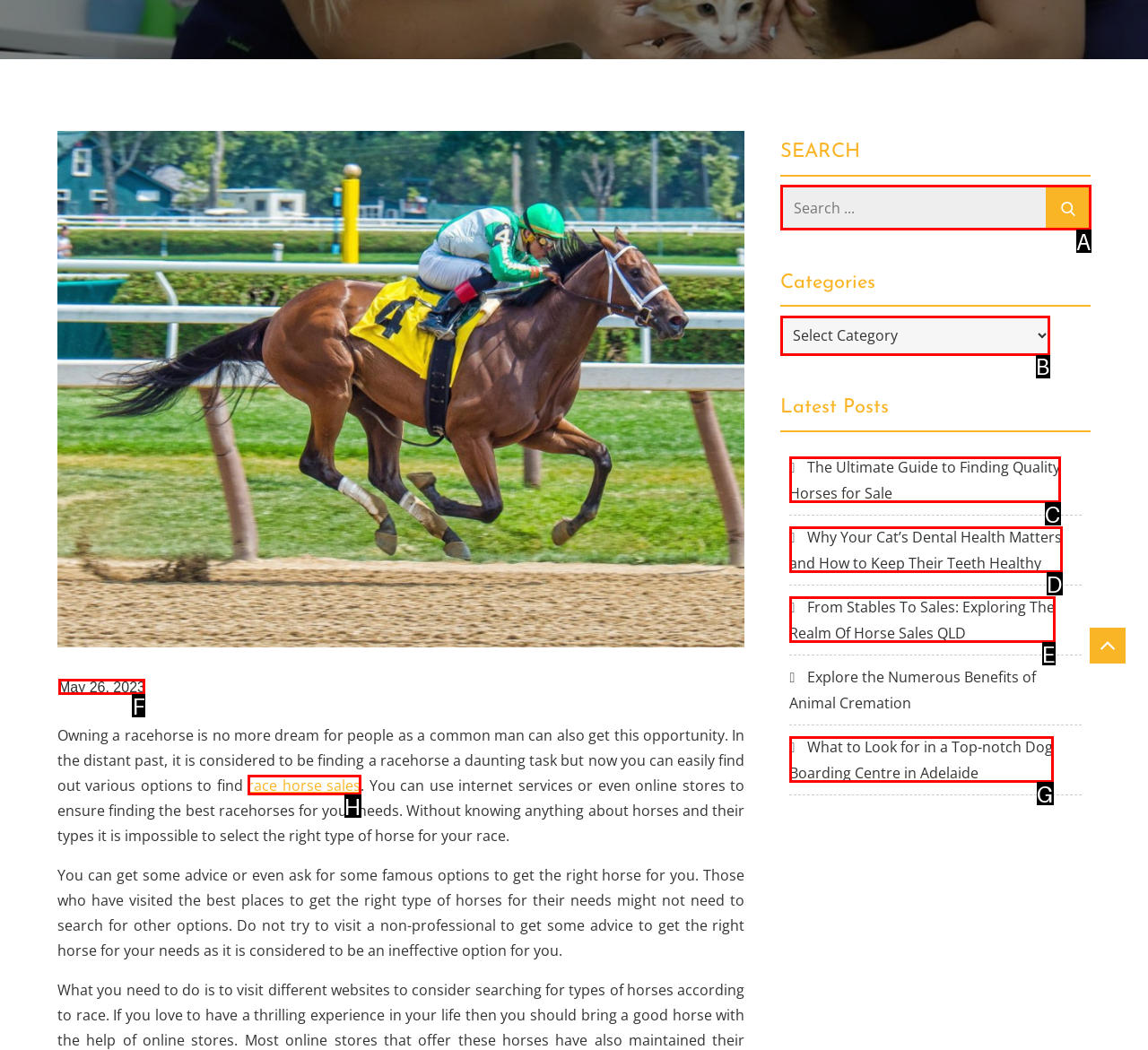Identify the option that corresponds to the given description: grow chinese vocabulary fast. Reply with the letter of the chosen option directly.

None